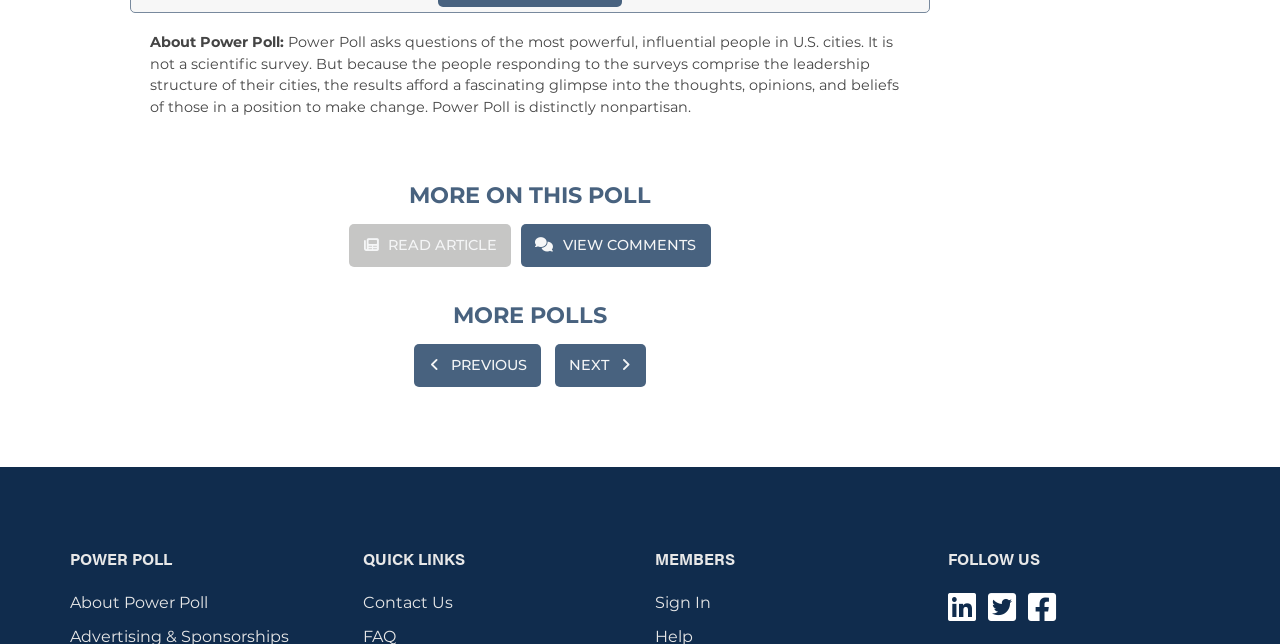Using the format (top-left x, top-left y, bottom-right x, bottom-right y), and given the element description, identify the bounding box coordinates within the screenshot: 繁體中文

None